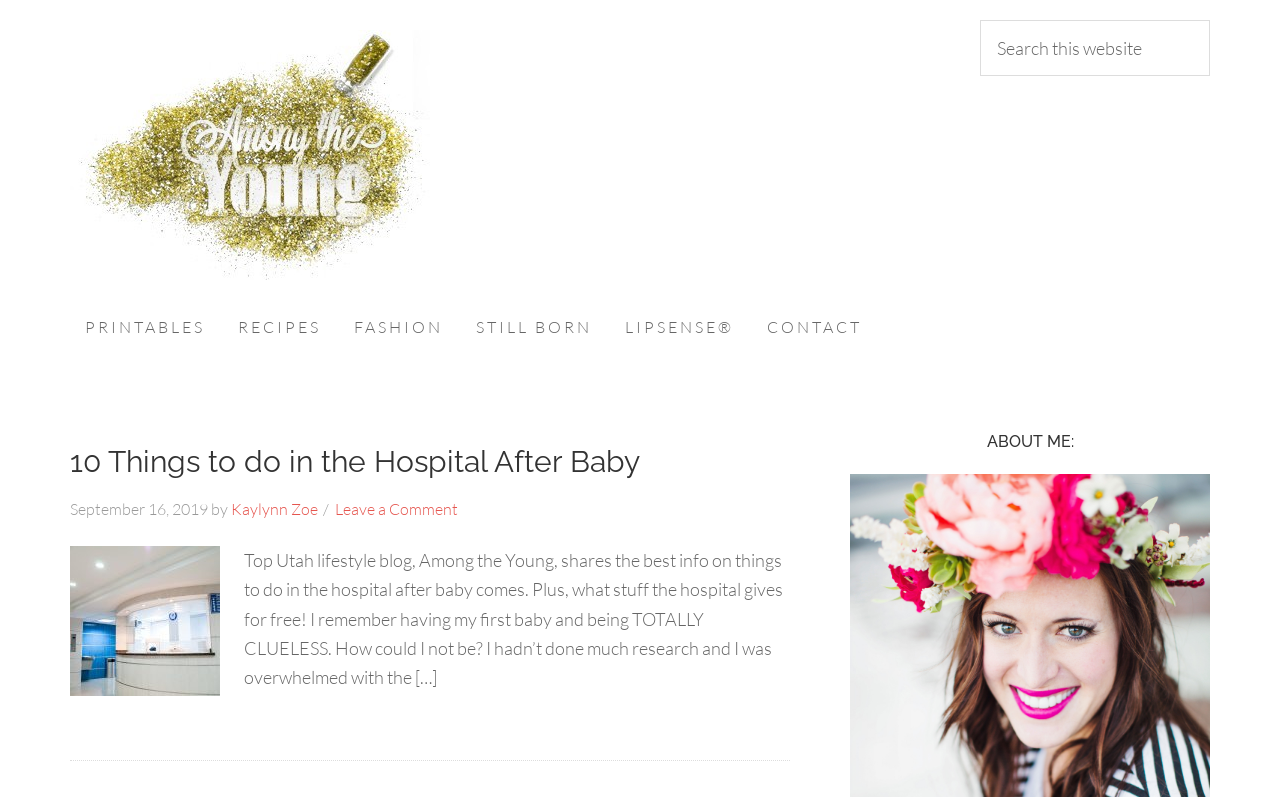Describe all significant elements and features of the webpage.

The webpage is about "Life Archives" and specifically focuses on "Among the Young". At the top, there is a link to "Among the Young" and a search bar with a "Search" button on the right side. 

Below the search bar, there is a navigation menu with six links: "PRINTABLES", "RECIPES", "FASHION", "STILL BORN", "LIPSENSE®", and "CONTACT". 

The main content of the page is an article titled "10 Things to do in the Hospital After Baby". The article has a heading with the same title, followed by the date "September 16, 2019", and the author's name "Kaylynn Zoe". There is also a link to "Leave a Comment" below the author's name. 

The article's content is a long paragraph that discusses the importance of knowing what to do in the hospital after having a baby. It shares the author's personal experience of being clueless after having her first baby and provides information on what the hospital provides for free. 

On the right side of the article, there is a heading "ABOUT ME:".